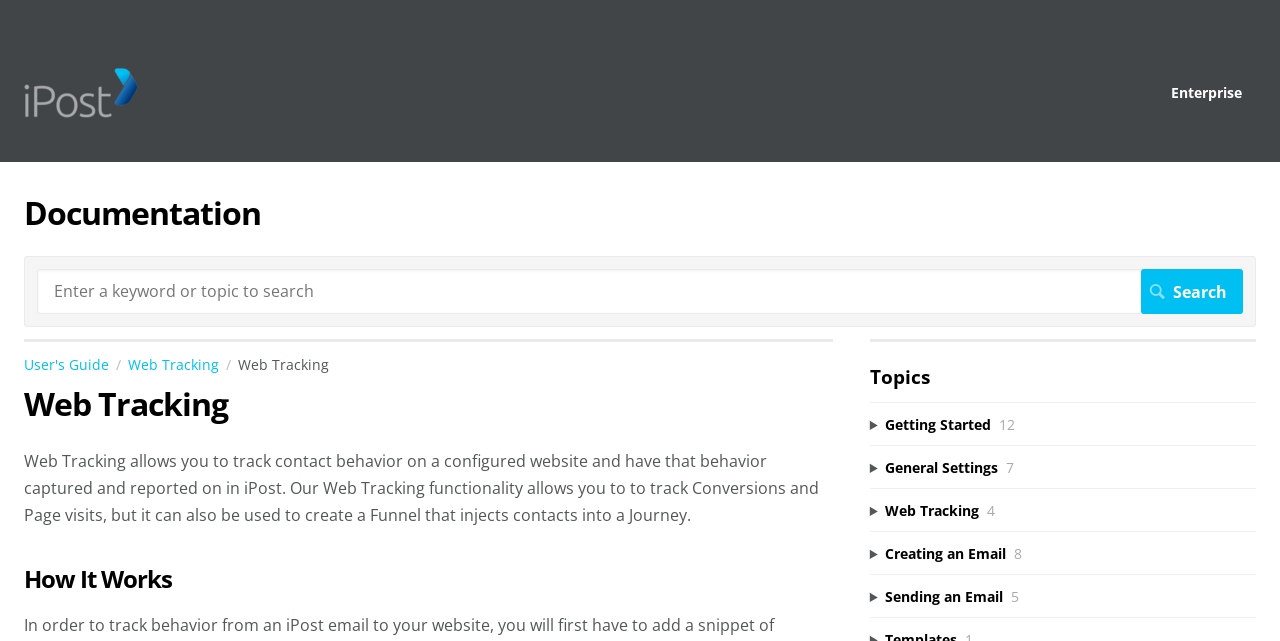Based on the image, give a detailed response to the question: What is the name of the product mentioned?

The image and link with the text 'iPost' suggests that it is a product or service related to Web Tracking, and it is mentioned as a platform where the tracked behavior is captured and reported.